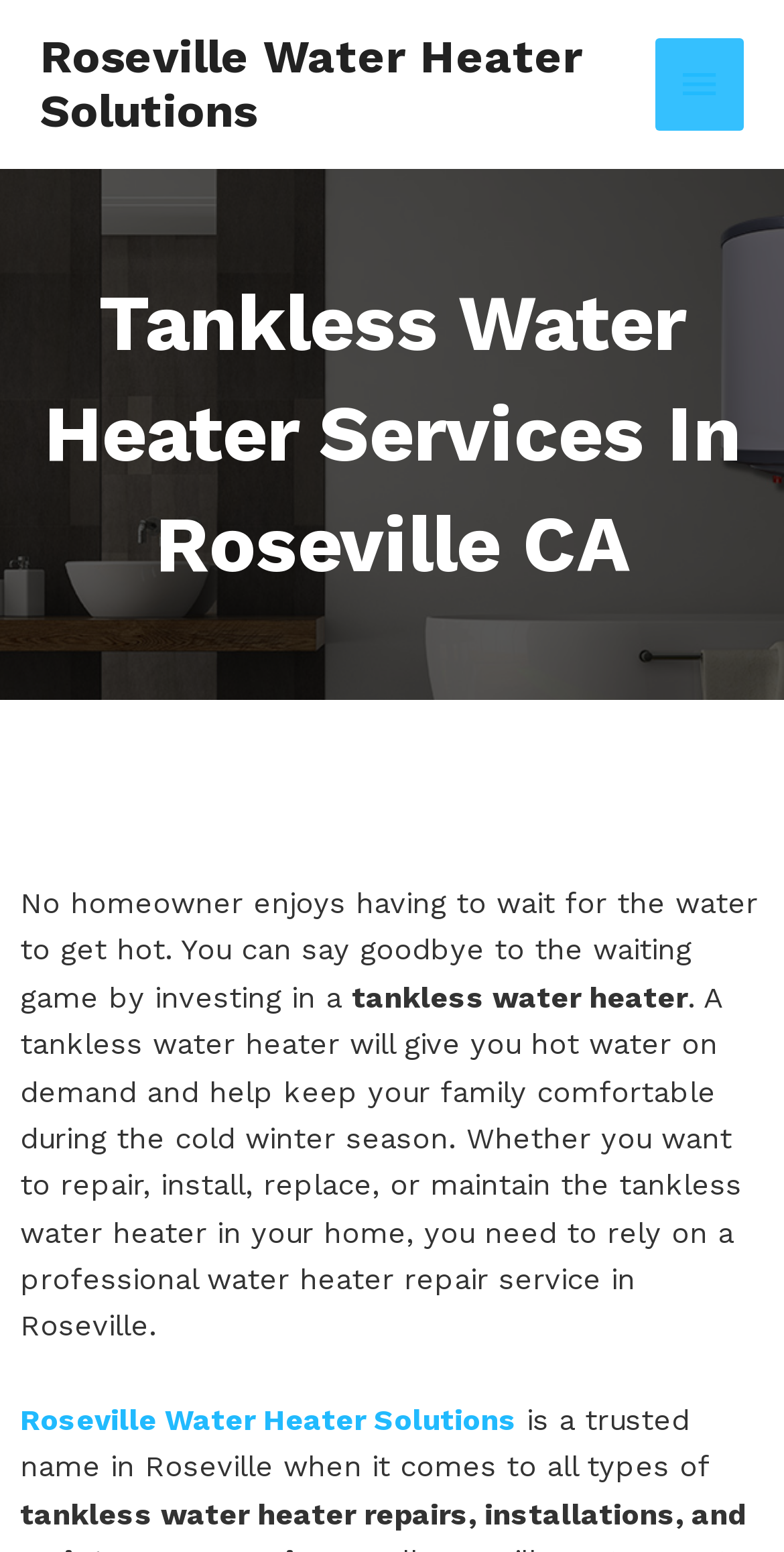Please provide a detailed answer to the question below by examining the image:
What service does the company provide?

I found this answer by reading the text on the page, which mentions 'water heater repair service' and 'tankless water heater installation'. This suggests that the company provides water heater repair and installation services.